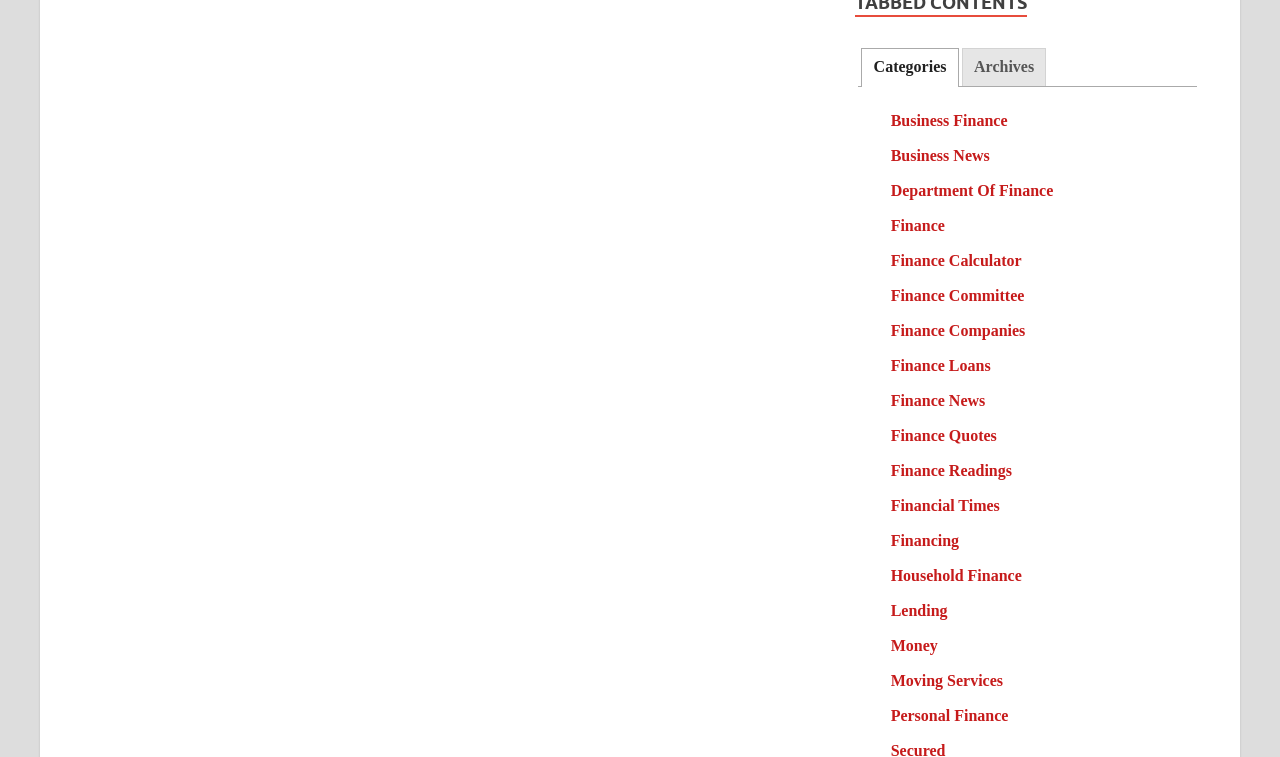Please locate the bounding box coordinates for the element that should be clicked to achieve the following instruction: "view the Business Finance page". Ensure the coordinates are given as four float numbers between 0 and 1, i.e., [left, top, right, bottom].

[0.696, 0.148, 0.787, 0.17]